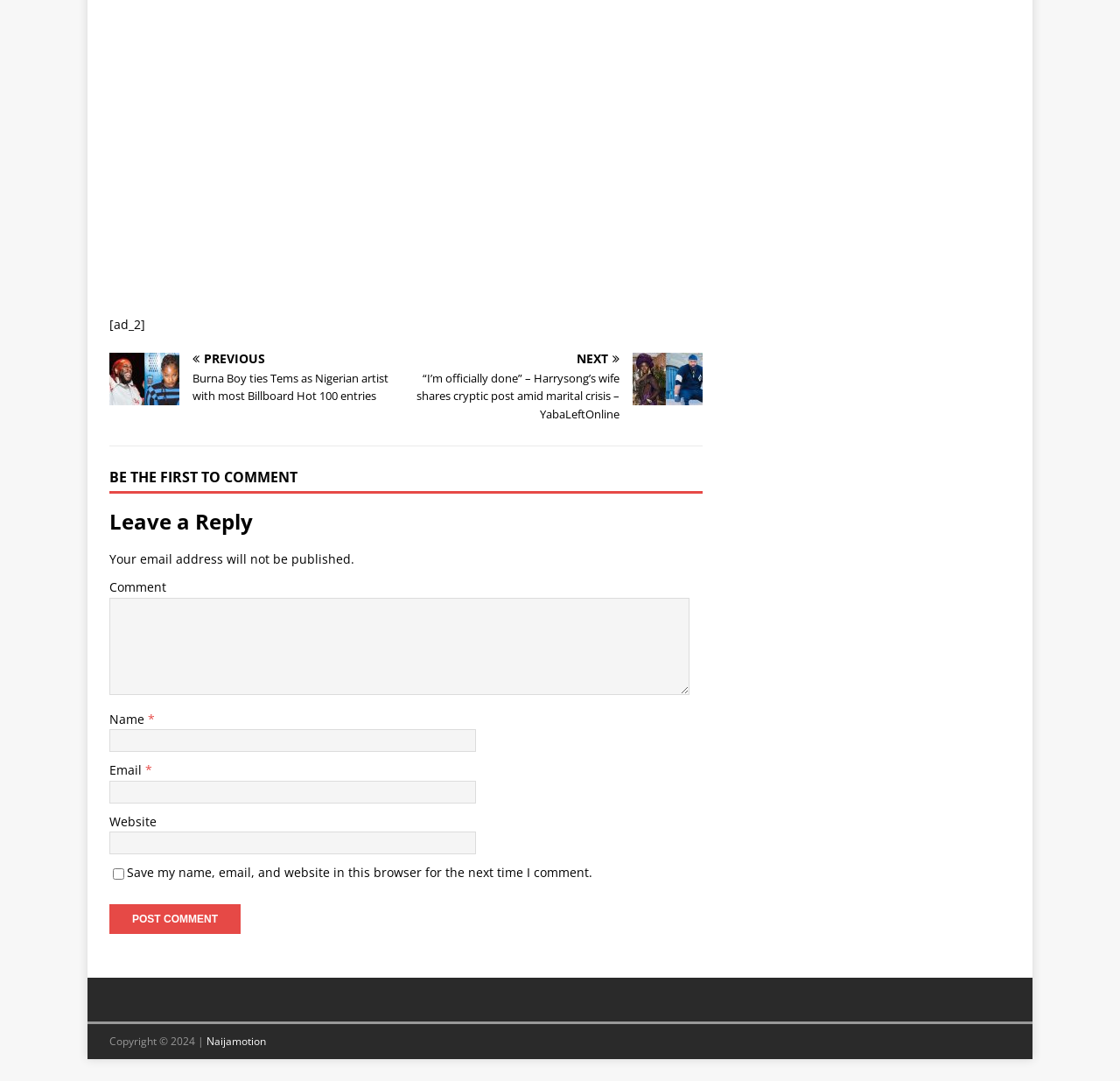Provide a short answer using a single word or phrase for the following question: 
What is the purpose of the webpage?

Commenting on an article